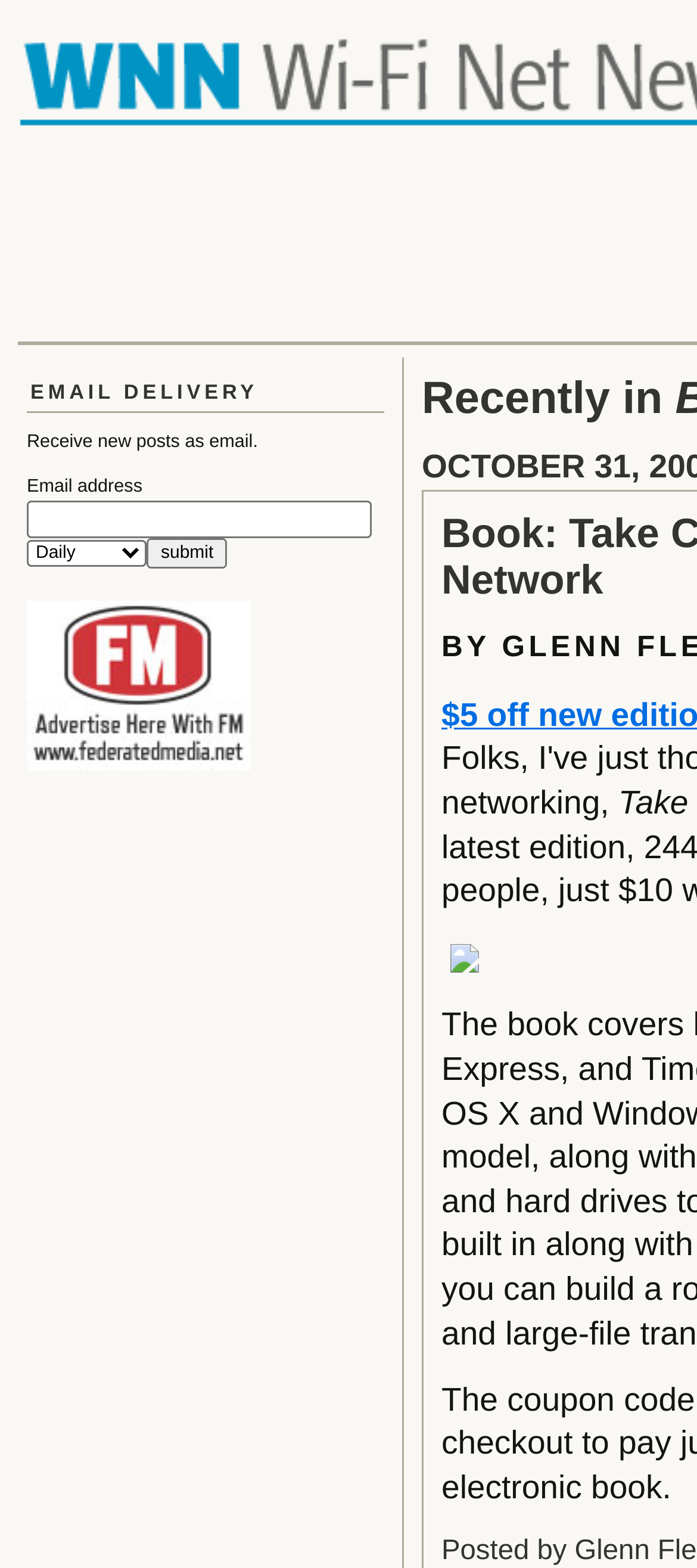Find the bounding box of the web element that fits this description: "parent_node: Email address name="submit" value="submit"".

[0.21, 0.343, 0.327, 0.363]